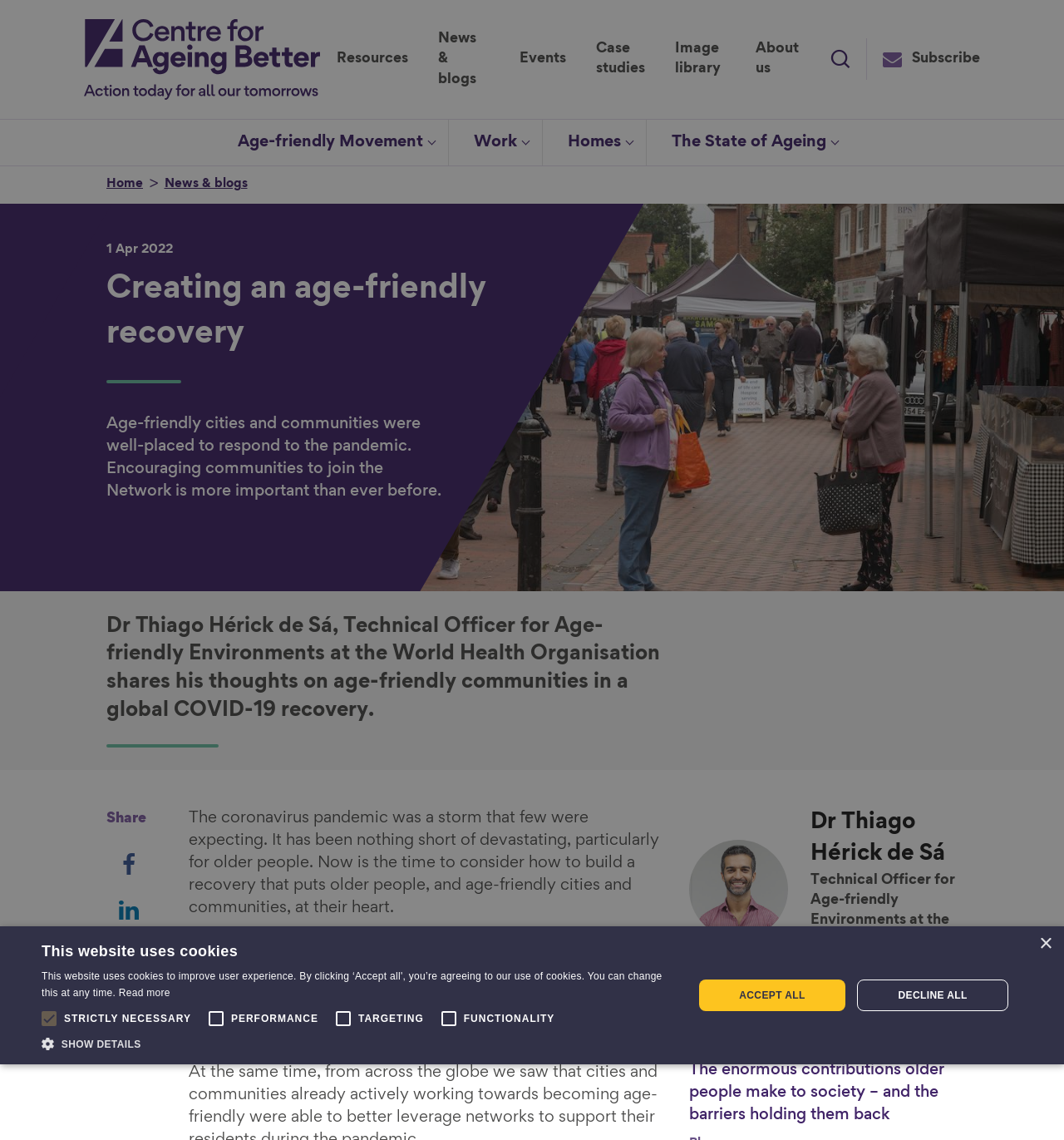From the element description The State of Ageing, predict the bounding box coordinates of the UI element. The coordinates must be specified in the format (top-left x, top-left y, bottom-right x, bottom-right y) and should be within the 0 to 1 range.

[0.608, 0.105, 0.8, 0.145]